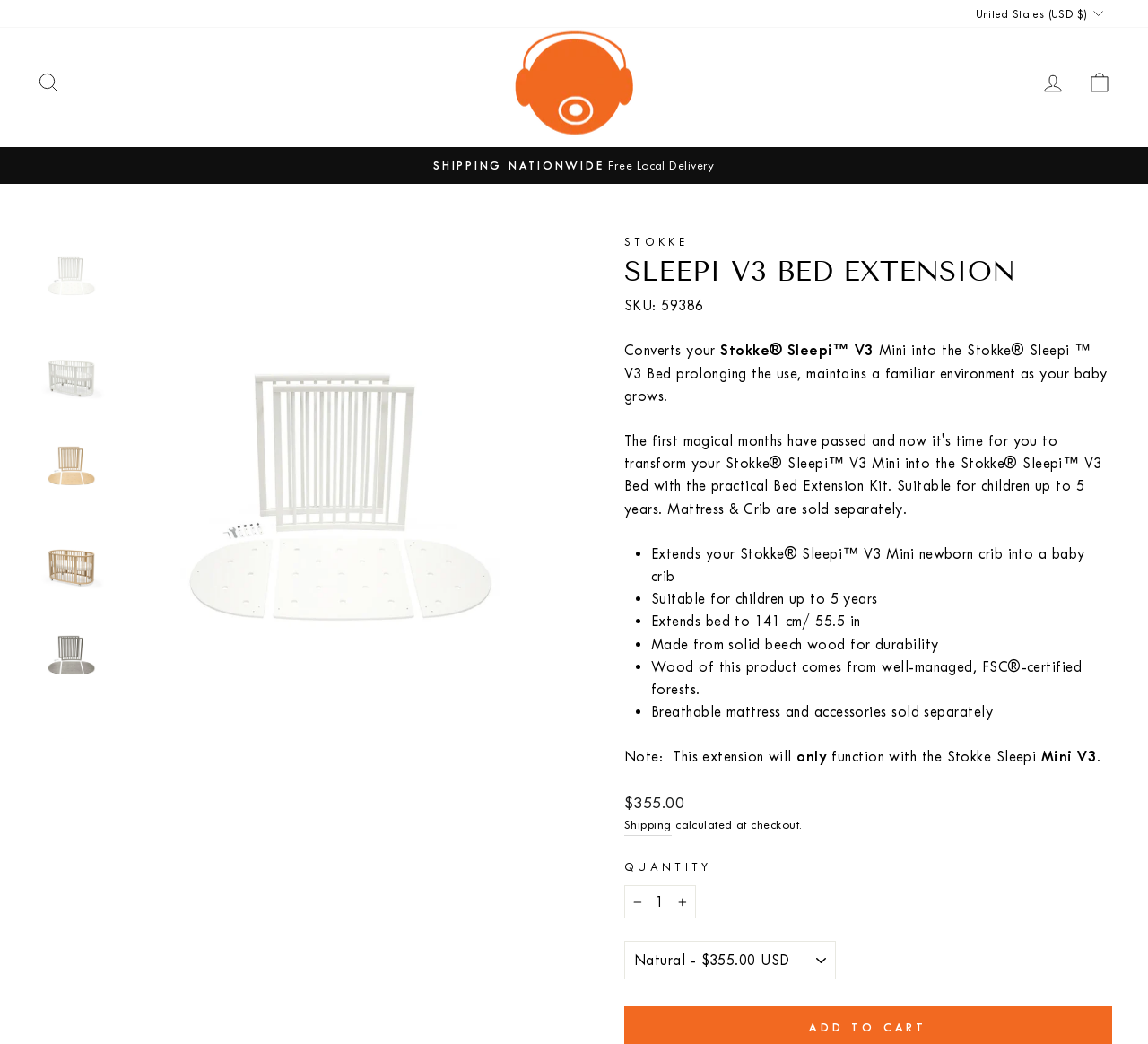Determine the bounding box coordinates of the section I need to click to execute the following instruction: "Increase the item quantity by one". Provide the coordinates as four float numbers between 0 and 1, i.e., [left, top, right, bottom].

[0.583, 0.848, 0.606, 0.88]